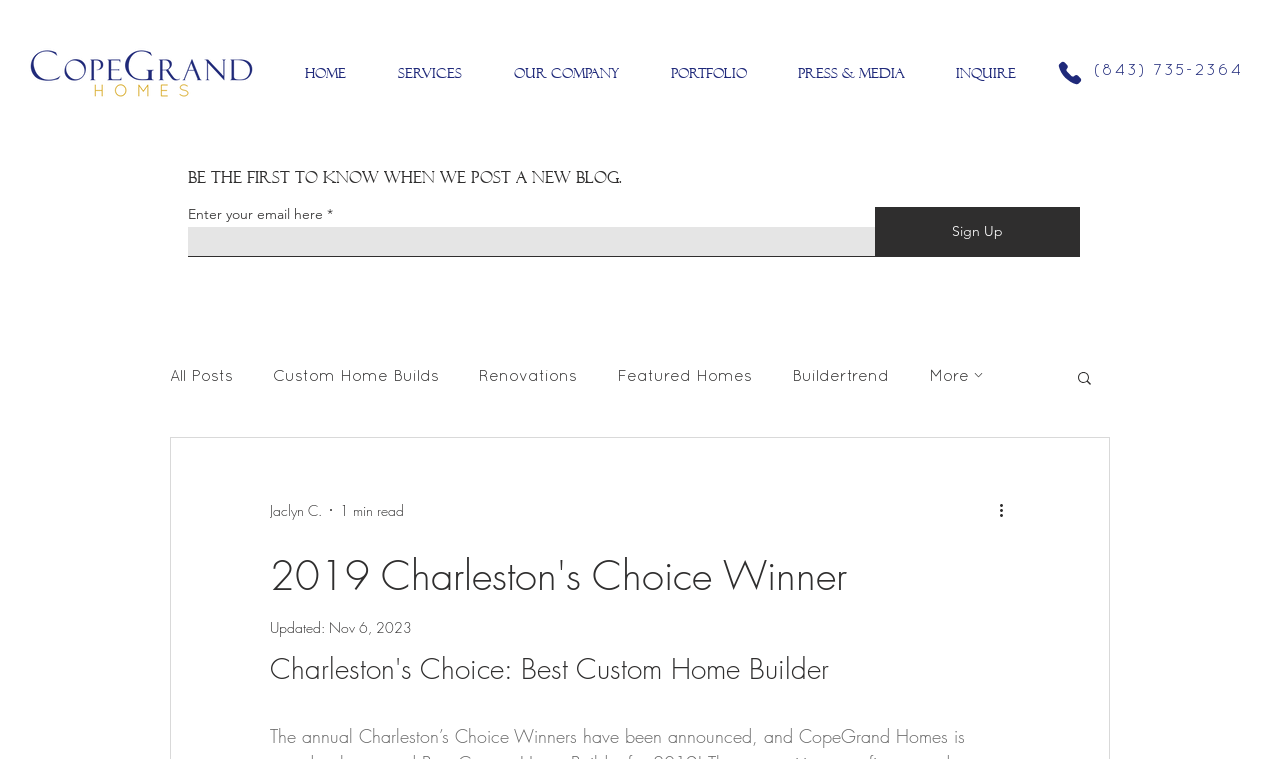Determine the bounding box coordinates of the clickable element to complete this instruction: "Click the 'Sign Up' button". Provide the coordinates in the format of four float numbers between 0 and 1, [left, top, right, bottom].

[0.684, 0.273, 0.844, 0.339]